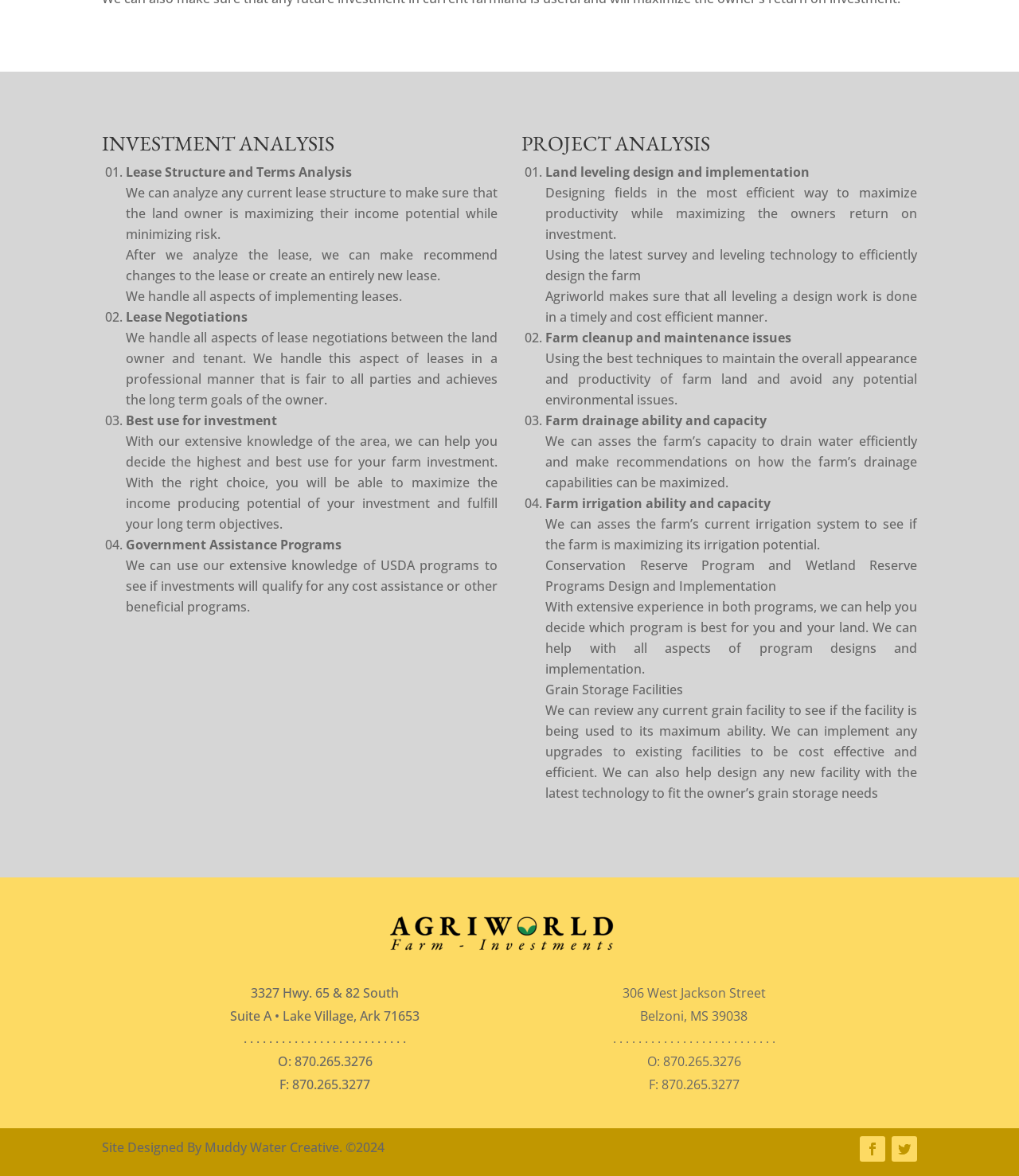Locate the bounding box of the UI element defined by this description: "Follow". The coordinates should be given as four float numbers between 0 and 1, formatted as [left, top, right, bottom].

[0.844, 0.966, 0.869, 0.988]